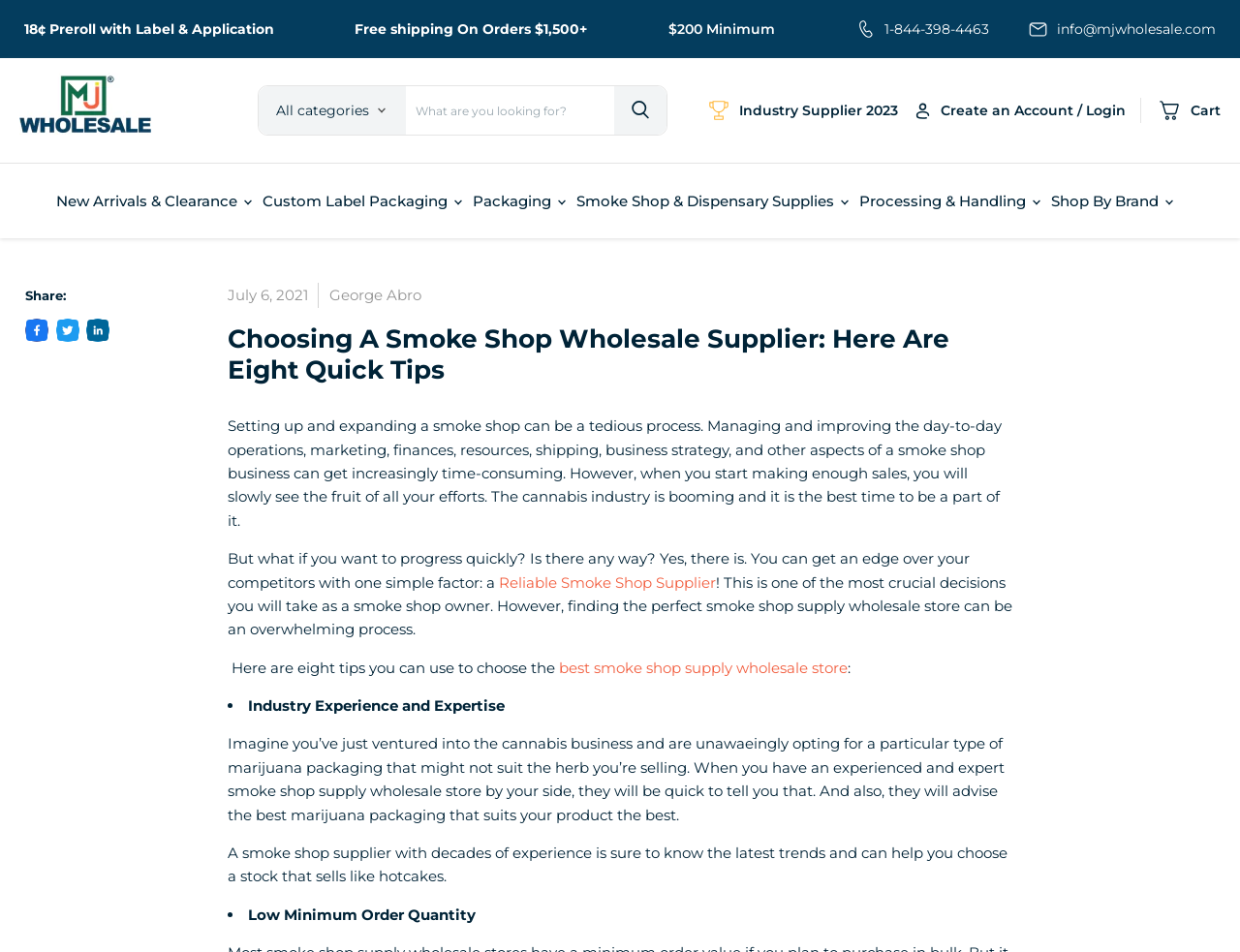What is the date of the article?
Based on the image, answer the question with as much detail as possible.

The date of the article is July 6, 2021, which is mentioned at the beginning of the article, indicating when the article was published.